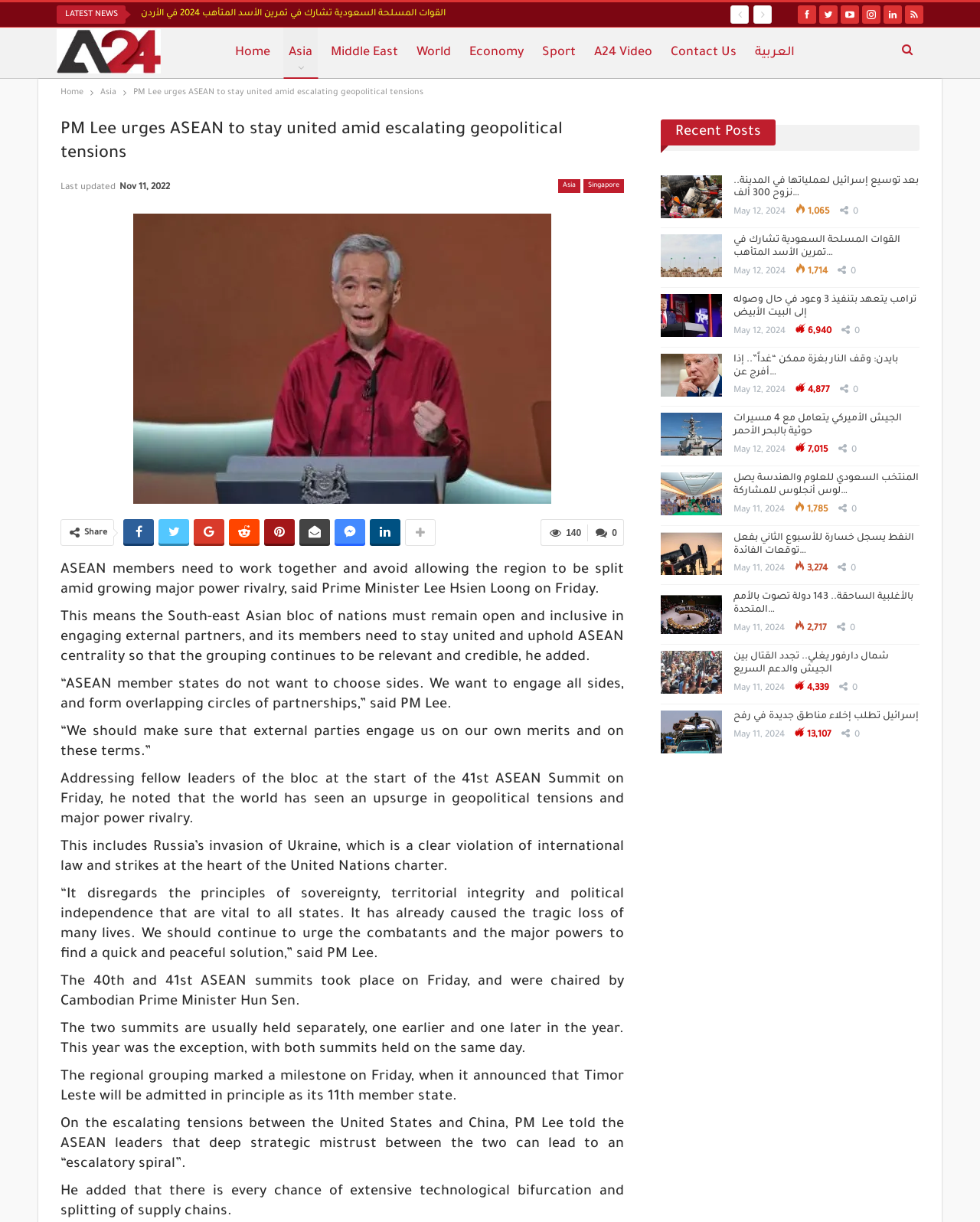How many recent posts are listed in the sidebar?
From the image, provide a succinct answer in one word or a short phrase.

3